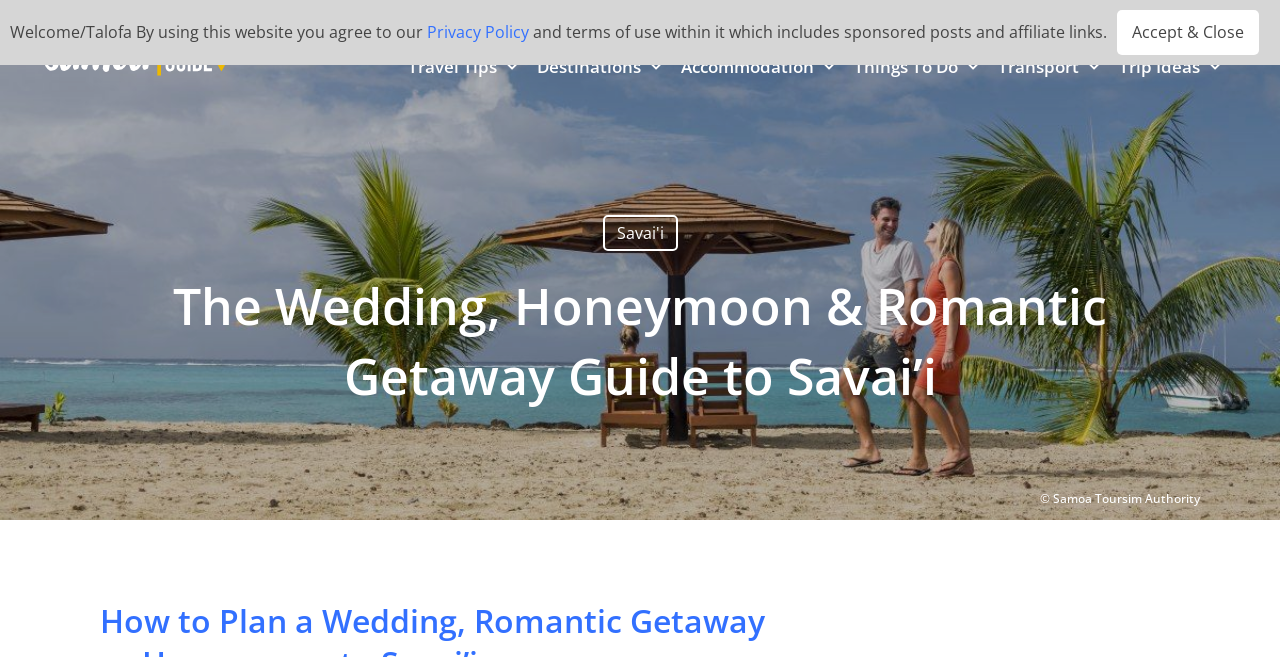Answer the question briefly using a single word or phrase: 
What can users search for on this website?

Unknown